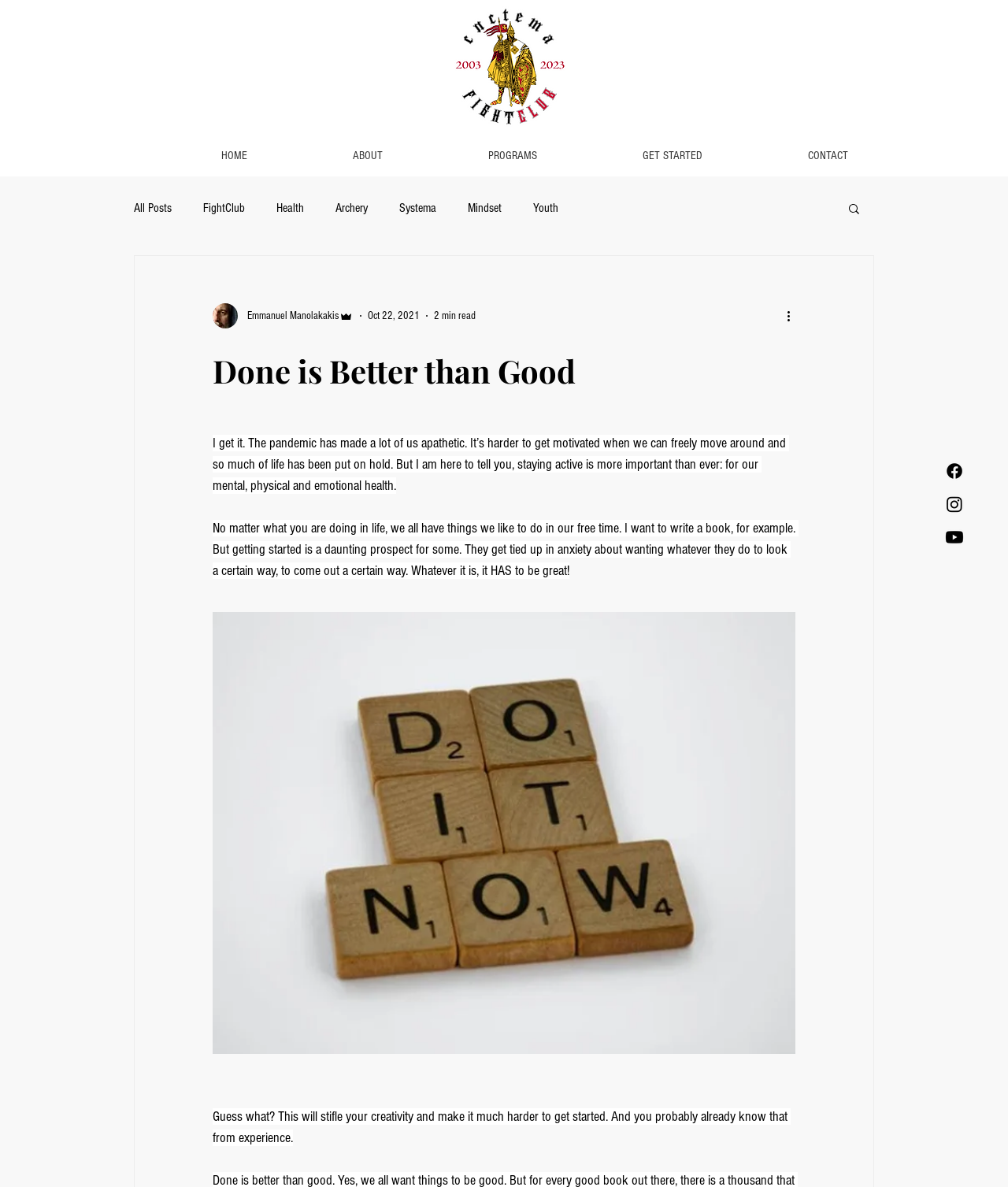Detail the features and information presented on the webpage.

The webpage appears to be a blog post titled "Done is Better than Good". At the top, there is a logo of "FightClub East York" on the left, and a navigation menu with links to "HOME", "ABOUT", "PROGRAMS", "GET STARTED", and "CONTACT" on the right. Below the navigation menu, there is a social bar with three social media links.

On the left side of the page, there is a navigation menu for the blog, with links to "All Posts", "FightClub", "Health", "Archery", "Systema", "Mindset", and "Youth". Next to the blog navigation menu, there is a search button with a magnifying glass icon.

The main content of the page is a blog post written by Emmanuel Manolakakis, an admin. The post has a heading "Done is Better than Good" and is accompanied by the author's picture. The post is dated October 22, 2021, and has a reading time of 2 minutes.

The blog post discusses the importance of staying active during the pandemic and how it can affect one's mental, physical, and emotional health. The author shares their personal experience of wanting to write a book but getting anxious about it being perfect. The post encourages readers to take action and not let anxiety hold them back from pursuing their goals.

There are a total of 5 paragraphs of text in the blog post, with a call-to-action button at the end. The page also has a "More actions" button on the right side, which is not pressed.